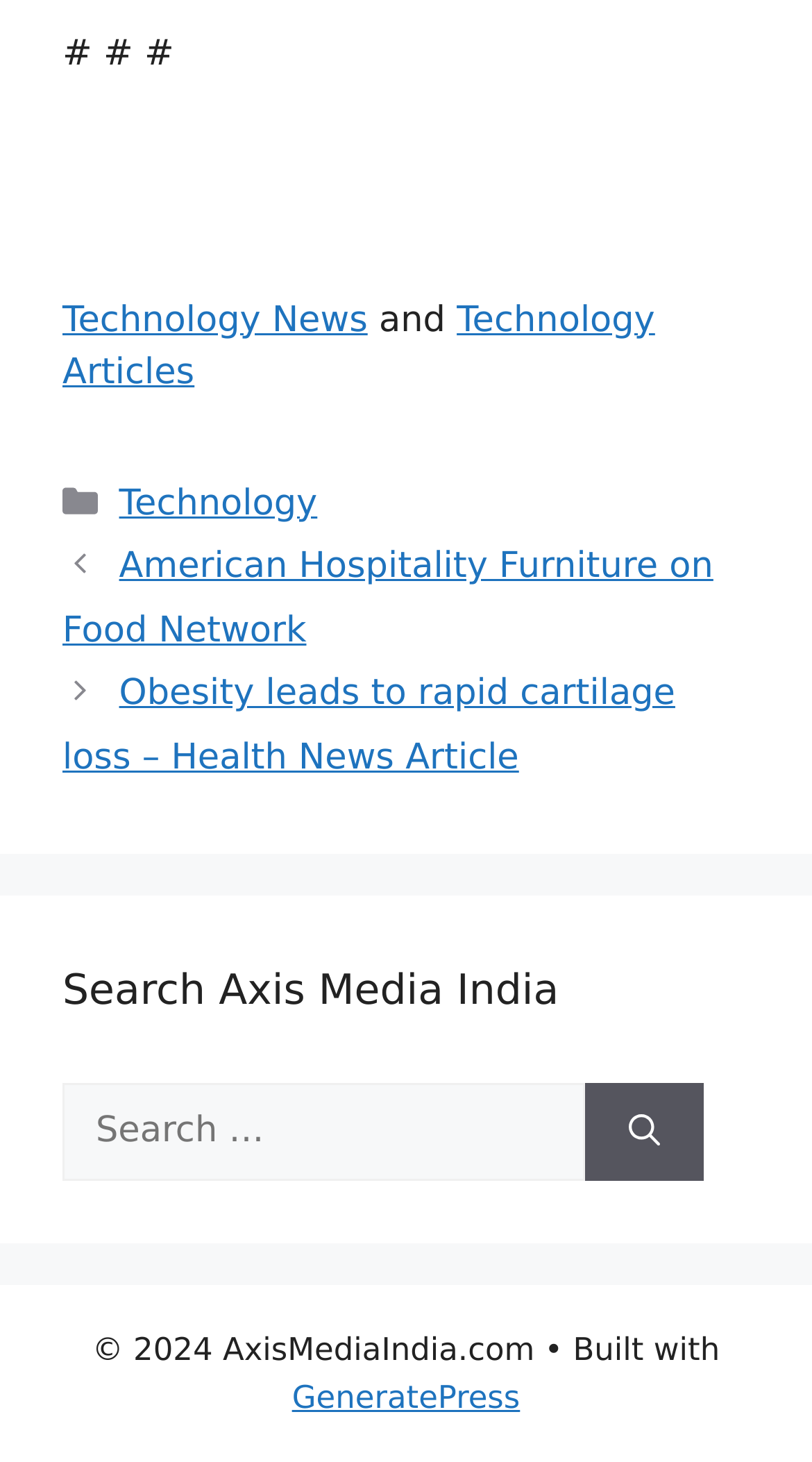Please provide a brief answer to the question using only one word or phrase: 
How many navigation links are there?

2